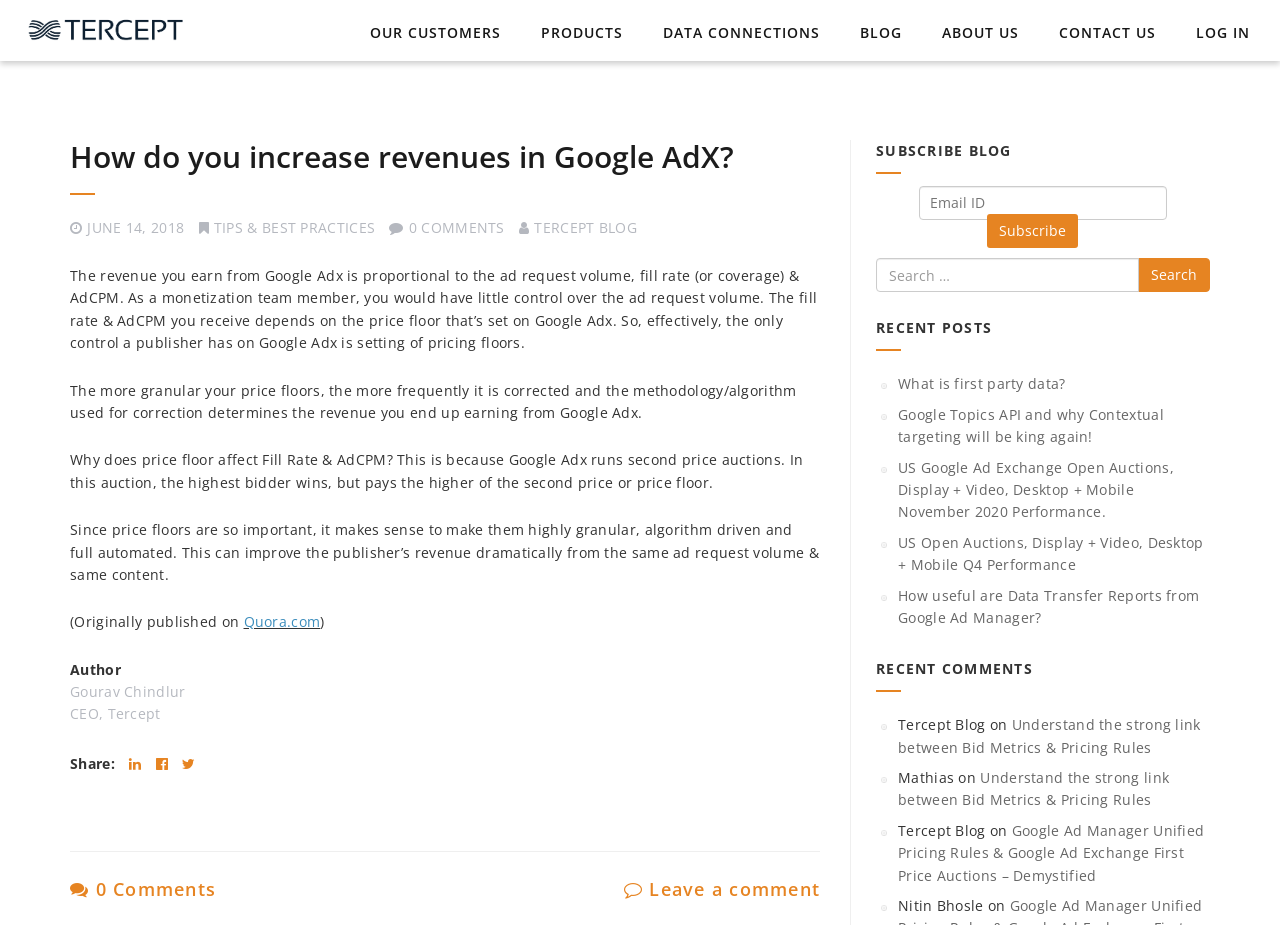Who is the author of the blog post? Look at the image and give a one-word or short phrase answer.

Gourav Chindlur